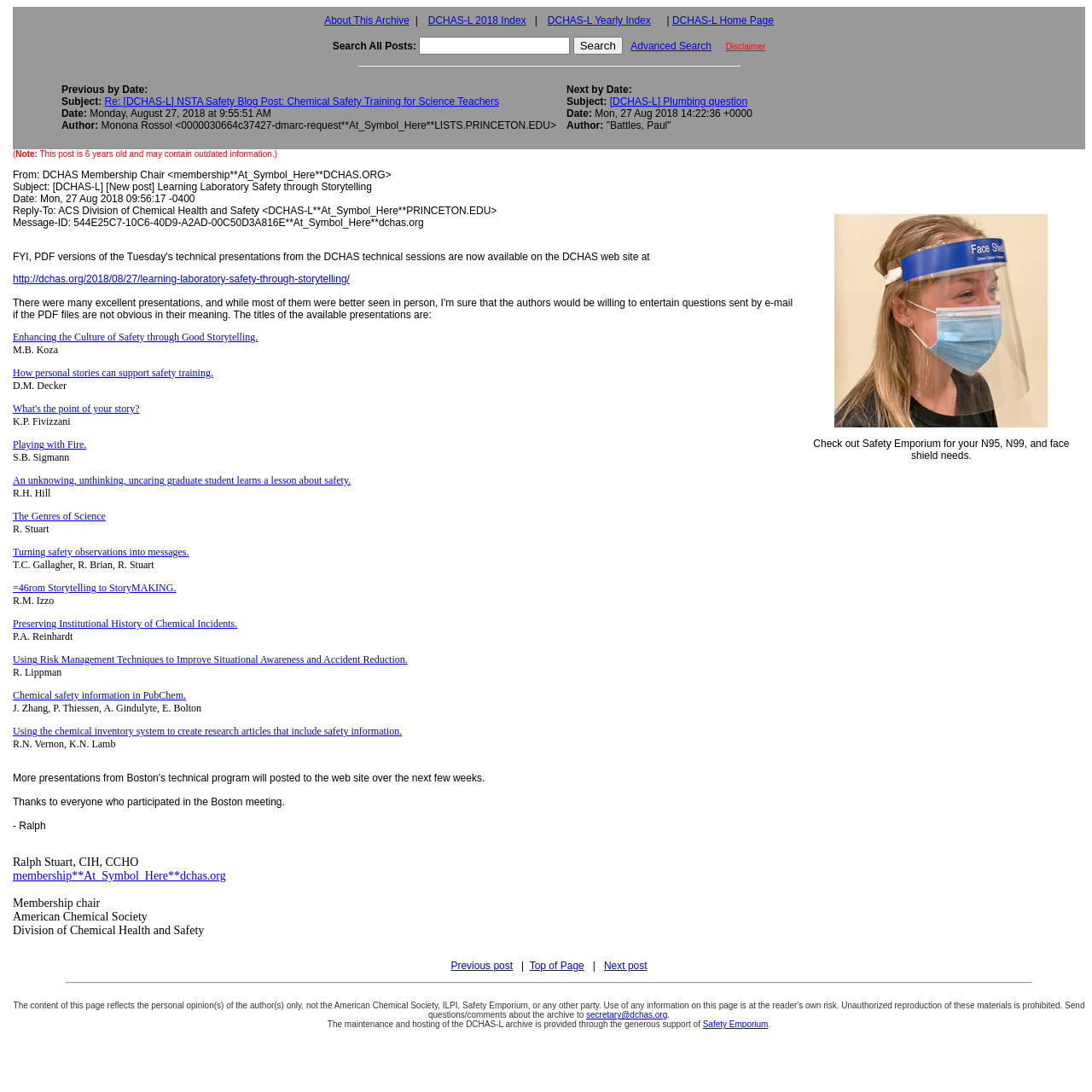Given the element description "Turning safety observations into messages." in the screenshot, predict the bounding box coordinates of that UI element.

[0.012, 0.5, 0.173, 0.511]